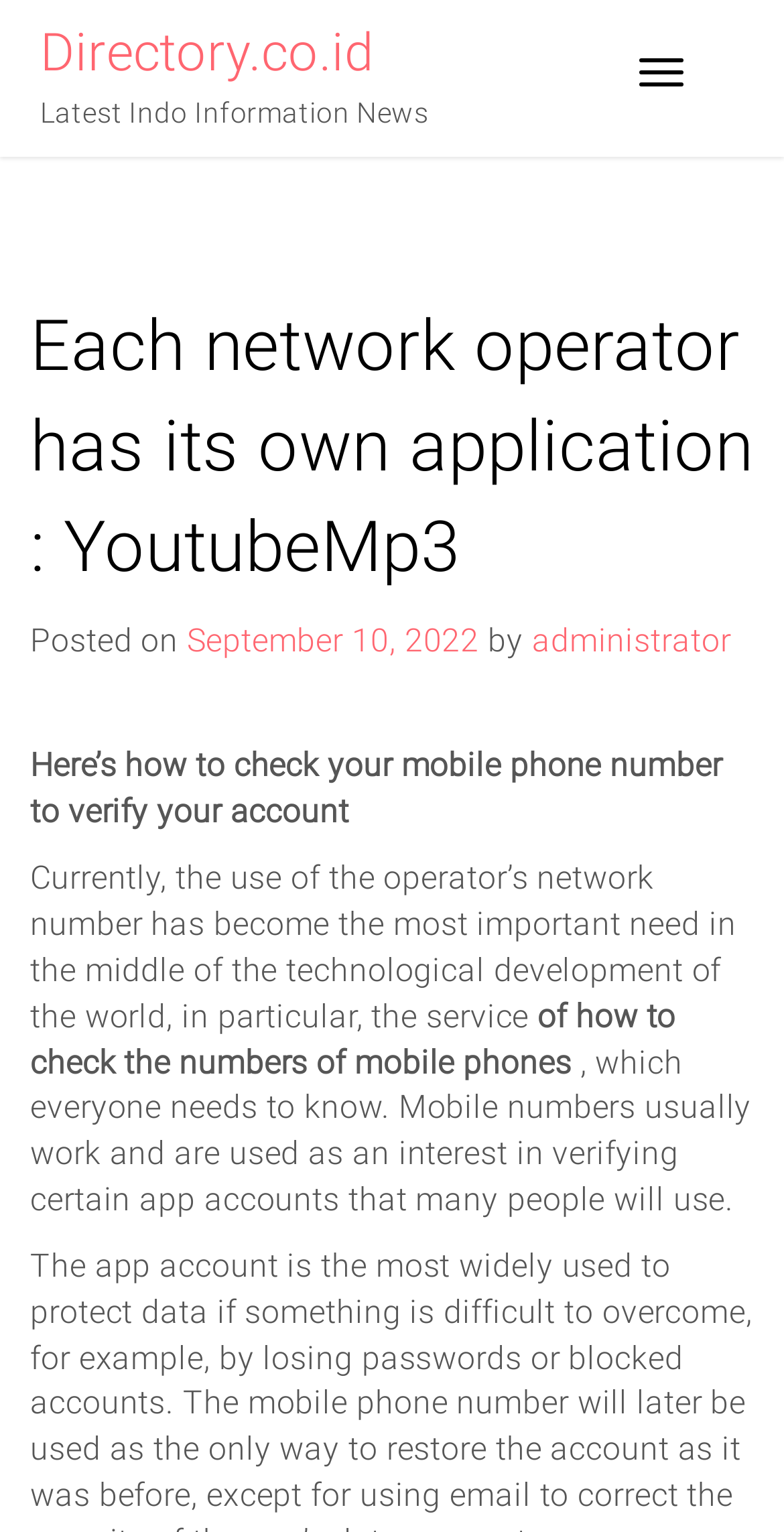Who is the author of the latest article?
Please answer the question as detailed as possible based on the image.

I found the author of the latest article by looking at the link 'administrator' which is located below the heading 'Each network operator has its own application : YoutubeMp3'.